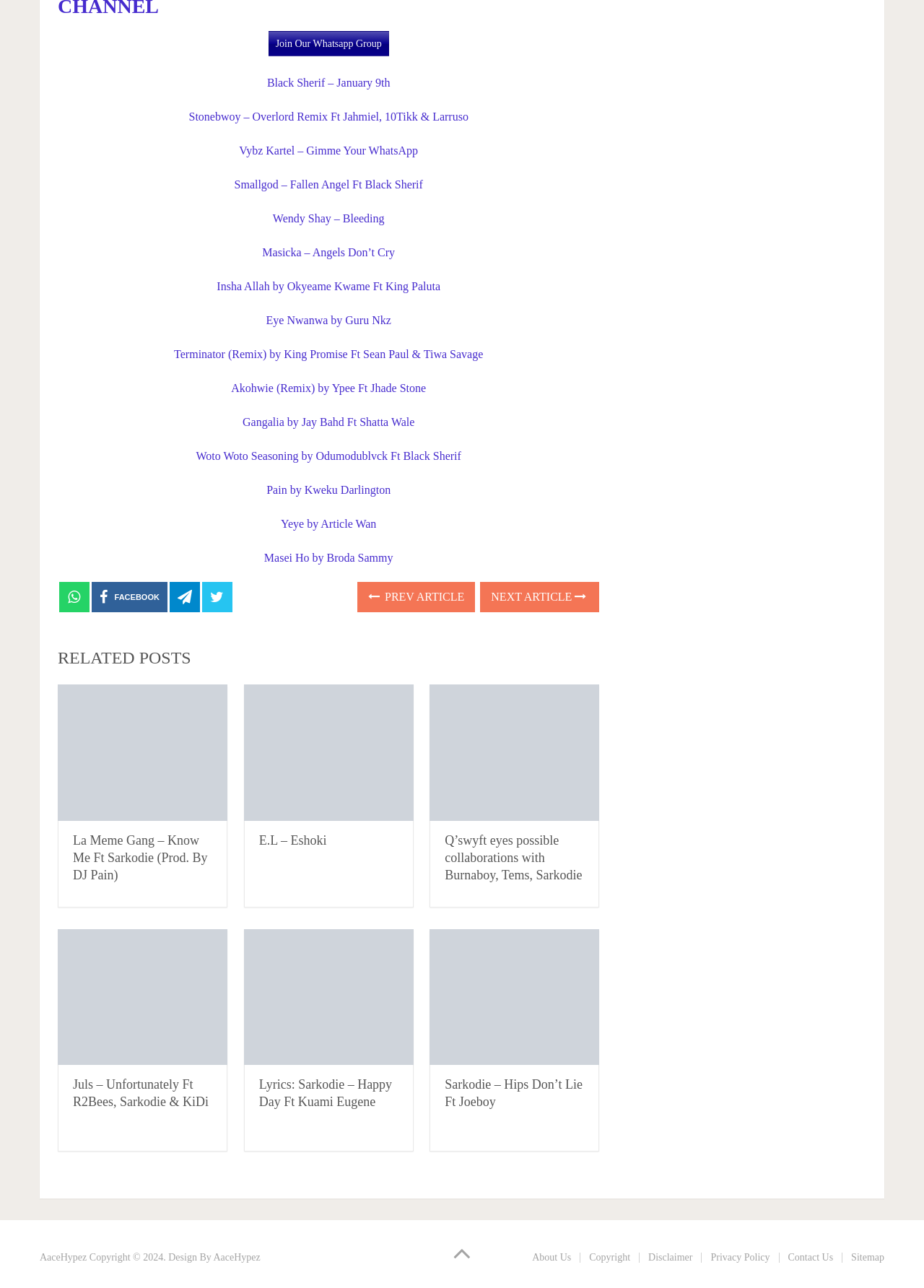Please identify the bounding box coordinates of where to click in order to follow the instruction: "View related post La Meme Gang – Know Me Ft Sarkodie (Prod. By DJ Pain)".

[0.062, 0.532, 0.246, 0.637]